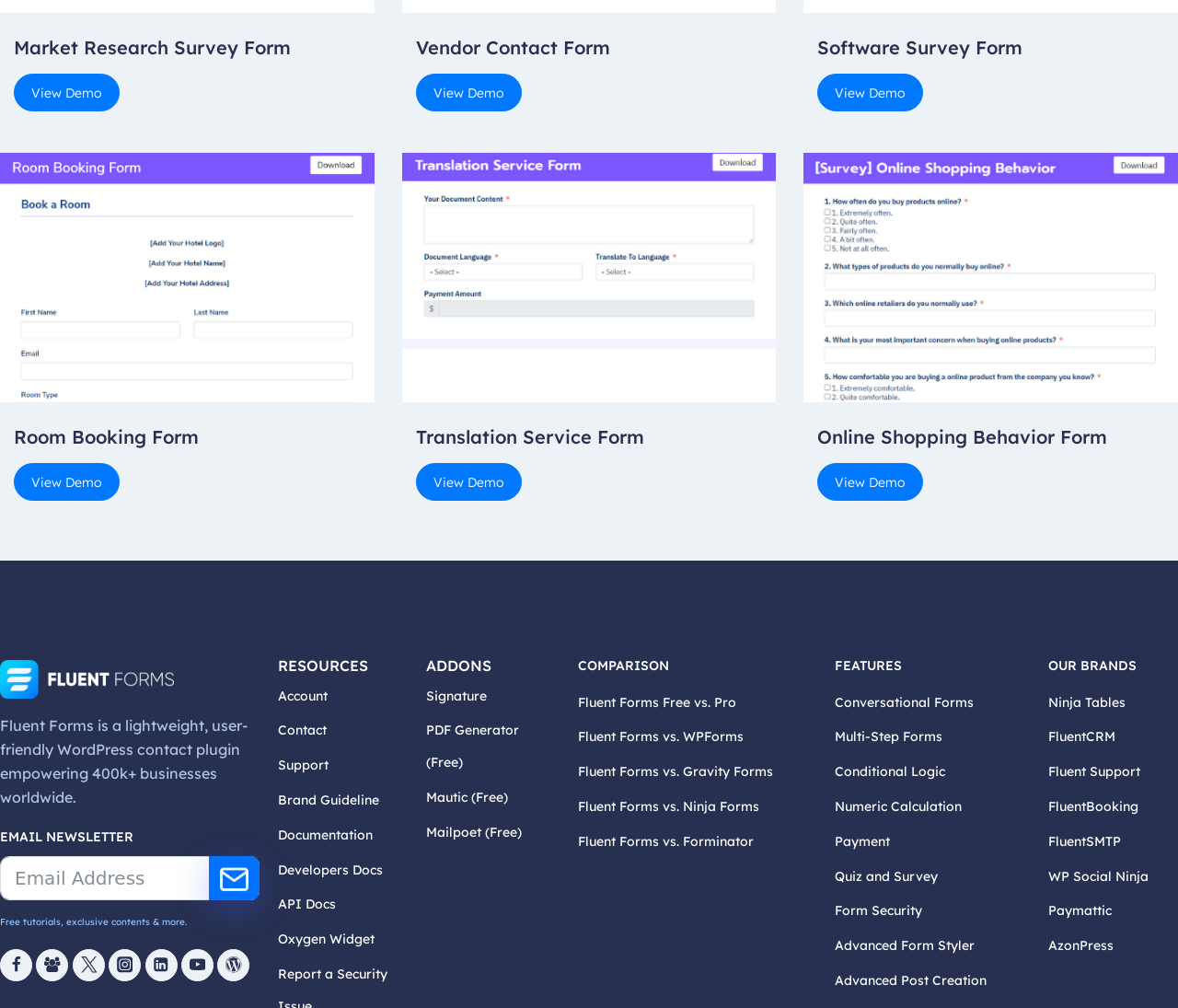What is the purpose of the 'SUBSCRIBE' button?
Give a comprehensive and detailed explanation for the question.

The answer can be found by analyzing the context of the 'SUBSCRIBE' button, which is part of the 'fluentform Newsletter Inline' group, and the nearby StaticText element with the text 'Free tutorials, exclusive contents & more.'